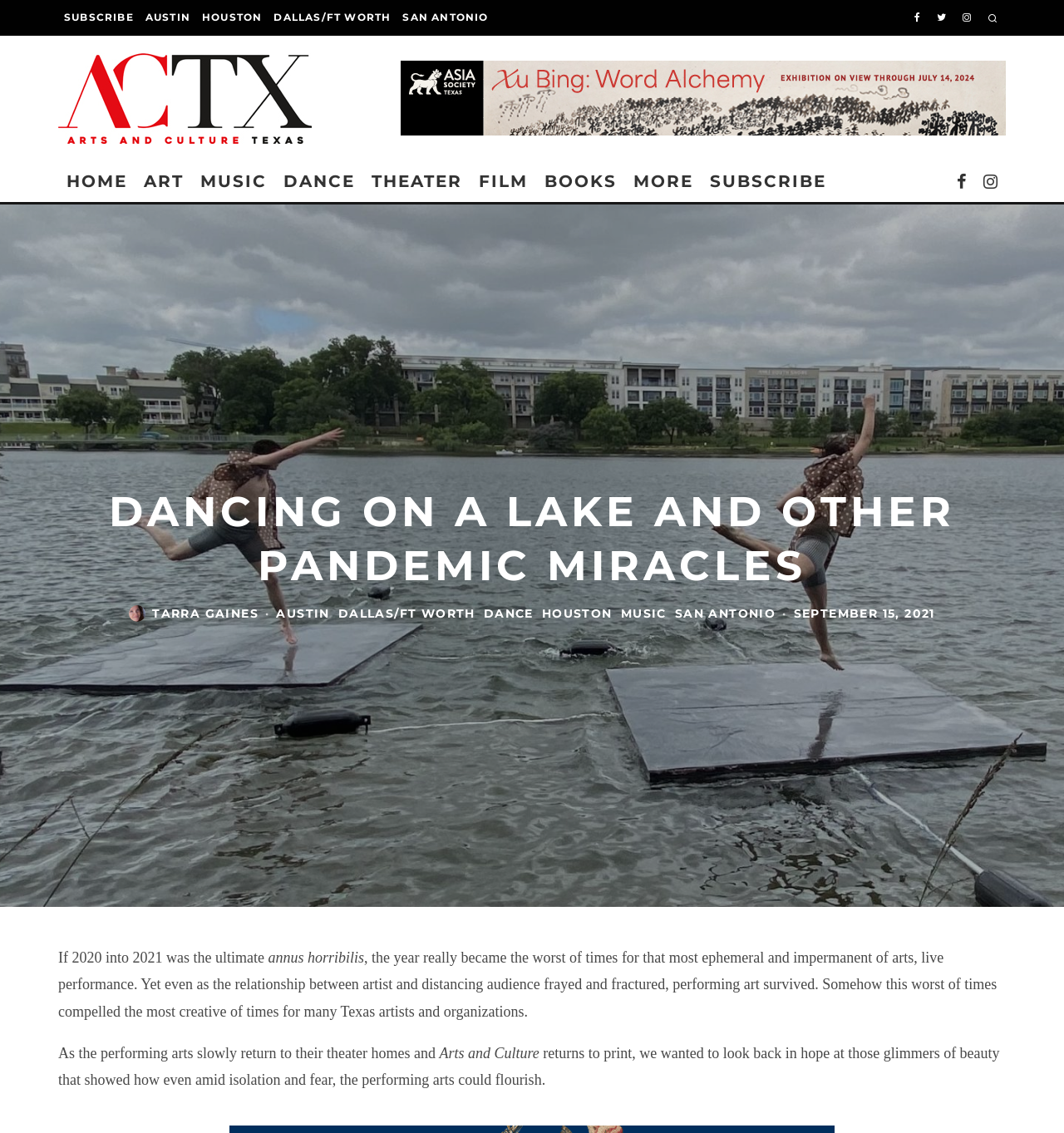Give a short answer using one word or phrase for the question:
What is the date mentioned in the article?

September 15, 2021